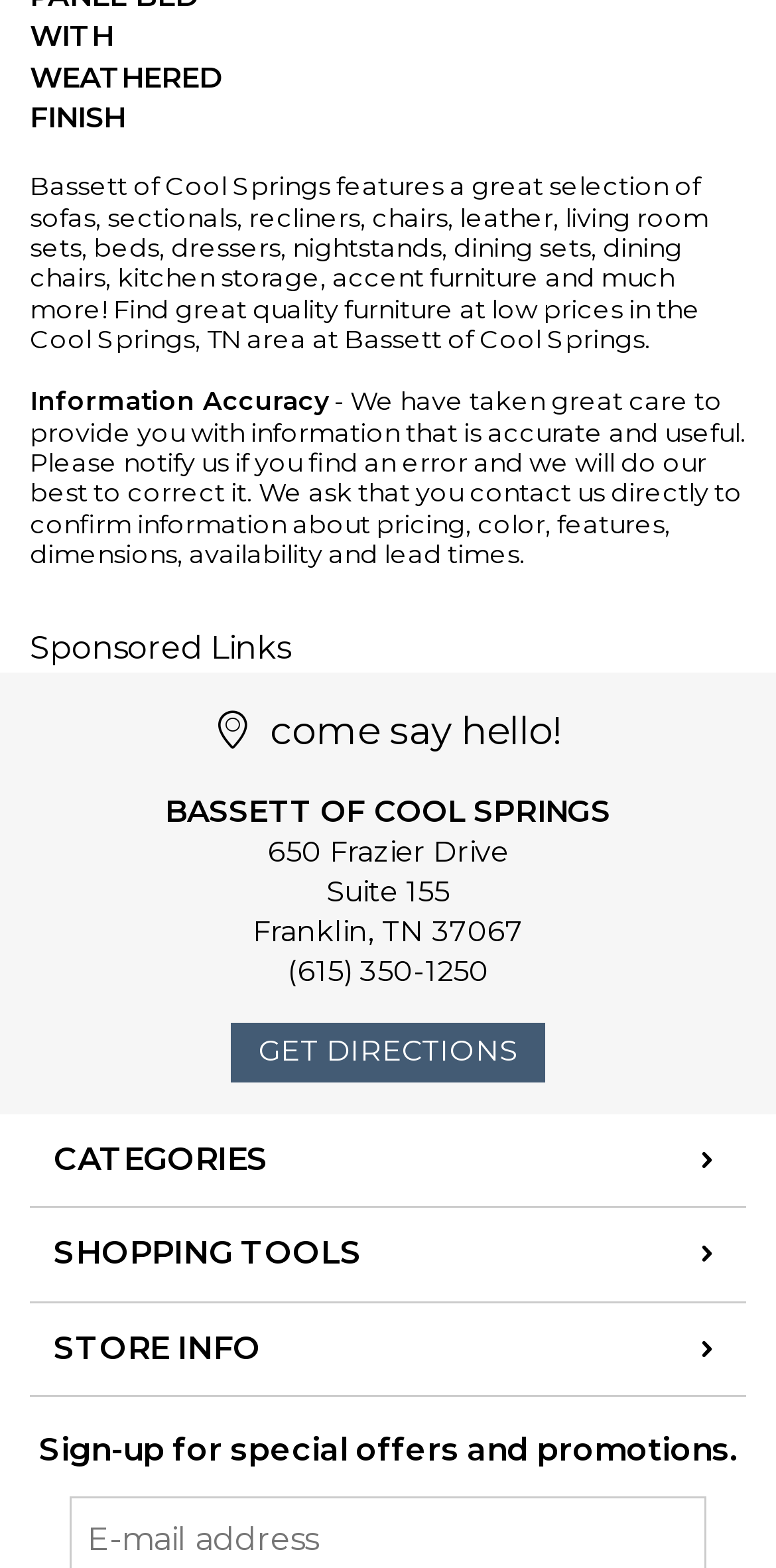Indicate the bounding box coordinates of the element that needs to be clicked to satisfy the following instruction: "Click on sofas". The coordinates should be four float numbers between 0 and 1, i.e., [left, top, right, bottom].

[0.038, 0.129, 0.123, 0.148]